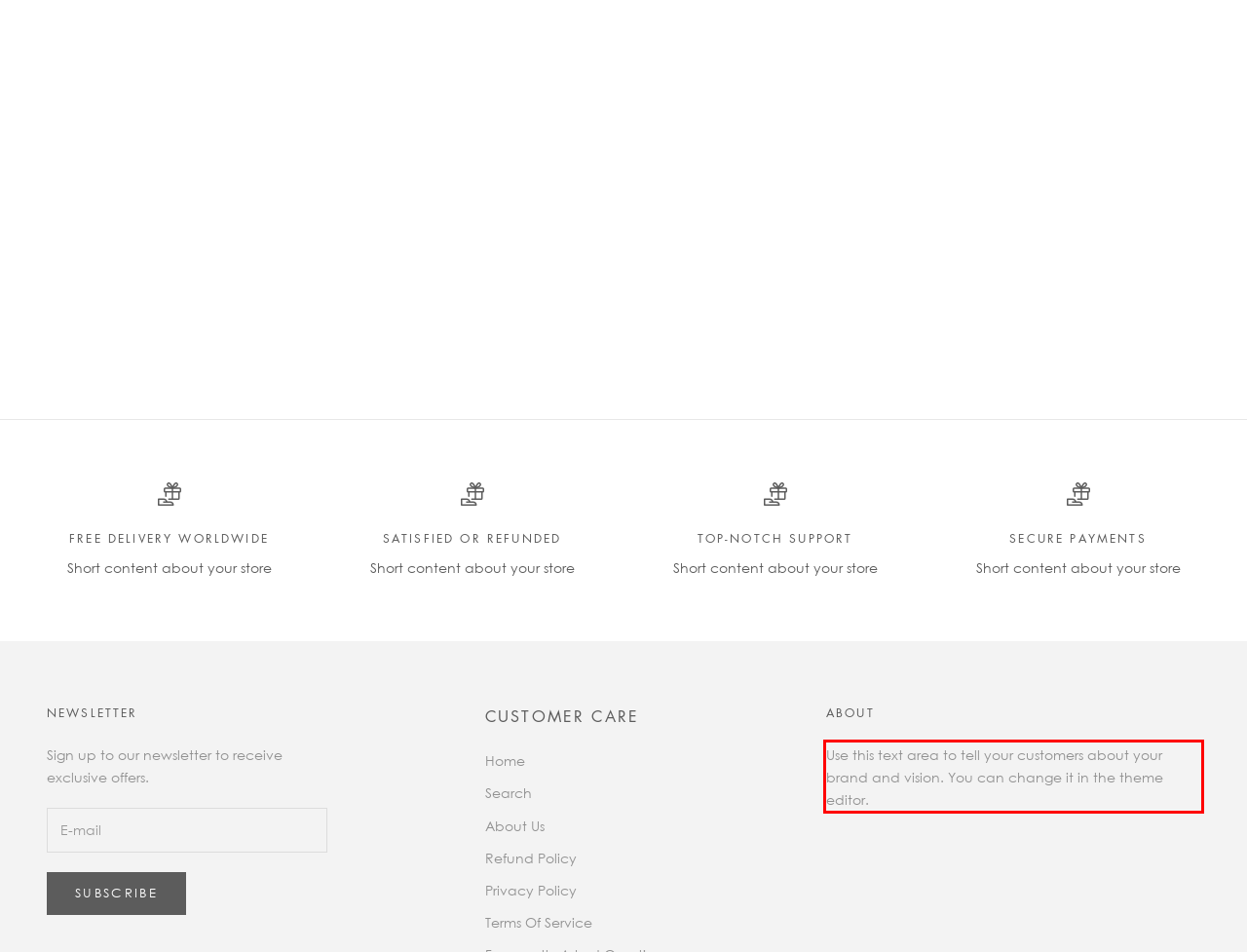Please examine the webpage screenshot containing a red bounding box and use OCR to recognize and output the text inside the red bounding box.

Use this text area to tell your customers about your brand and vision. You can change it in the theme editor.